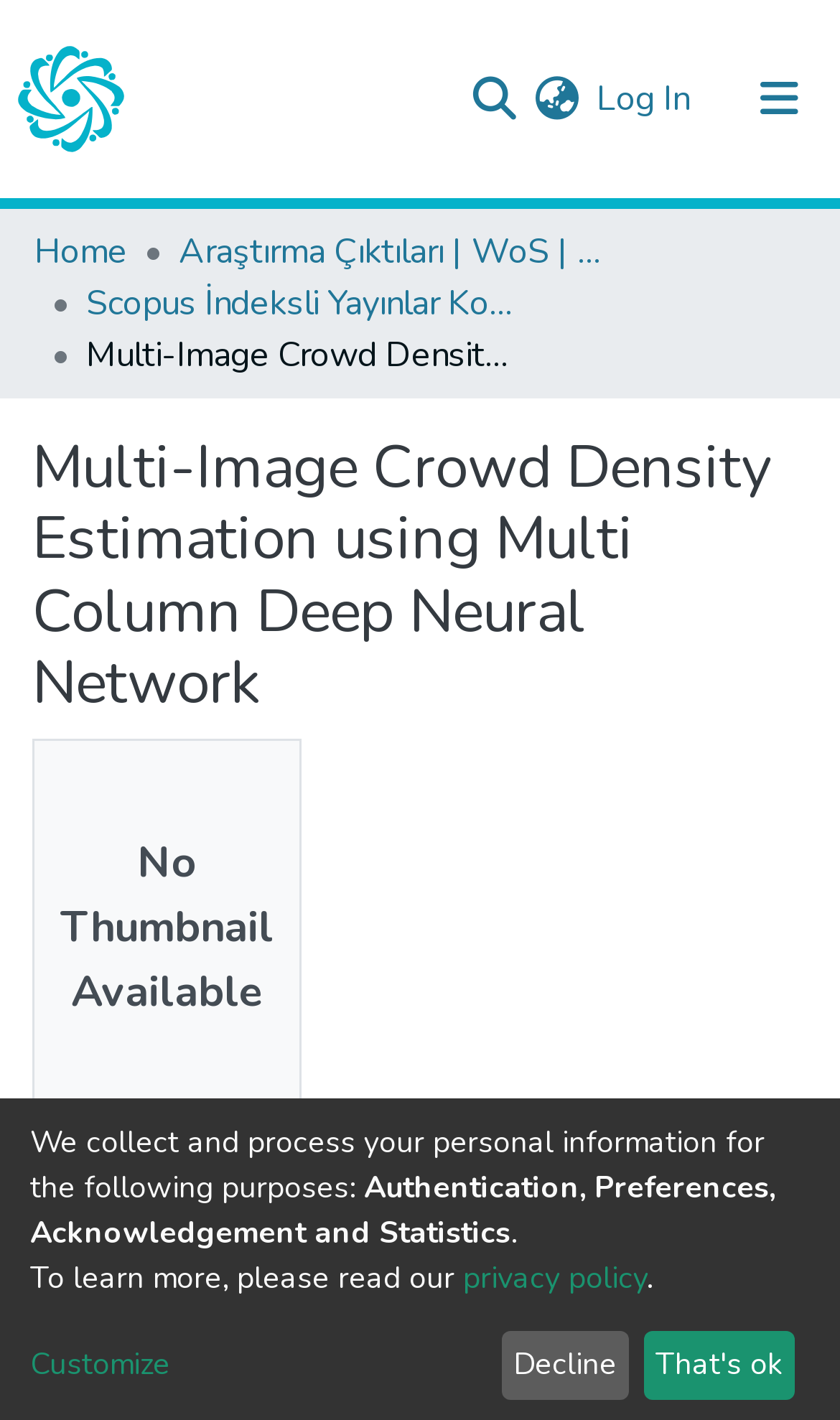Point out the bounding box coordinates of the section to click in order to follow this instruction: "Search for something".

[0.556, 0.052, 0.621, 0.088]